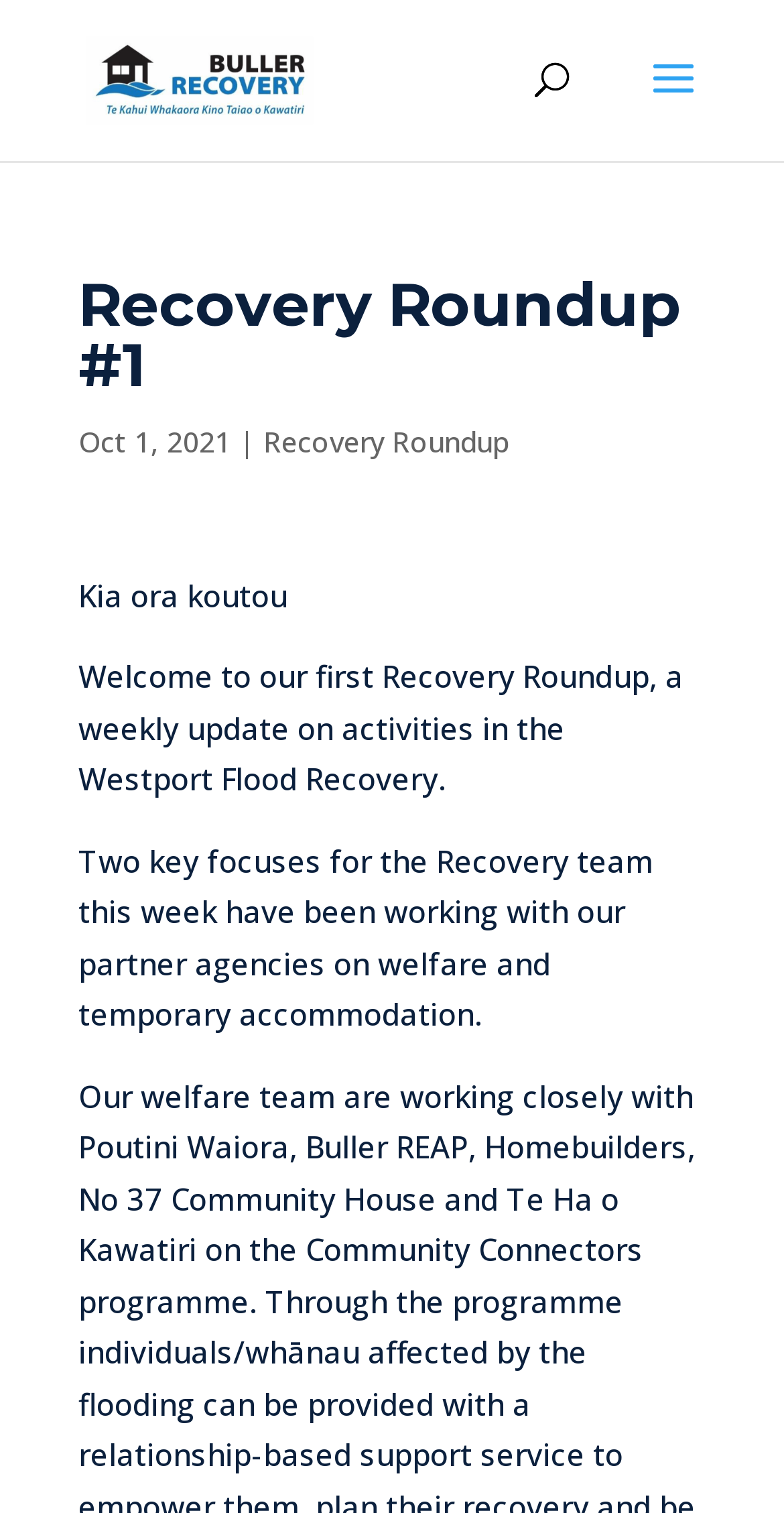What is the purpose of the Recovery team?
Provide a detailed answer to the question, using the image to inform your response.

I inferred the purpose of the Recovery team by reading the StaticText element with bounding box coordinates [0.1, 0.555, 0.833, 0.683], which mentions that the team is working on welfare and temporary accommodation.